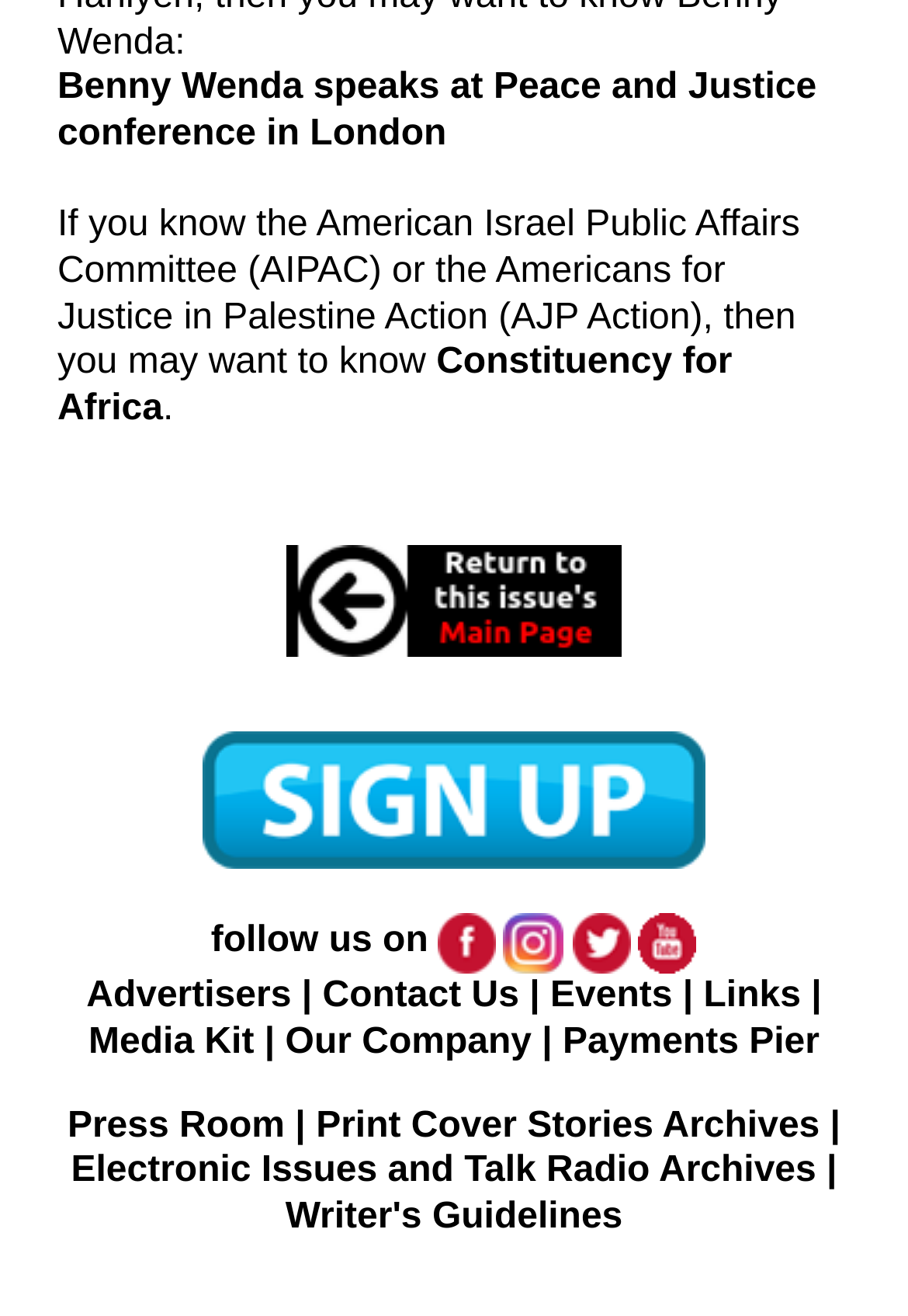Determine the bounding box coordinates for the region that must be clicked to execute the following instruction: "Read about Benny Wenda's speech at Peace and Justice conference in London".

[0.063, 0.052, 0.899, 0.117]